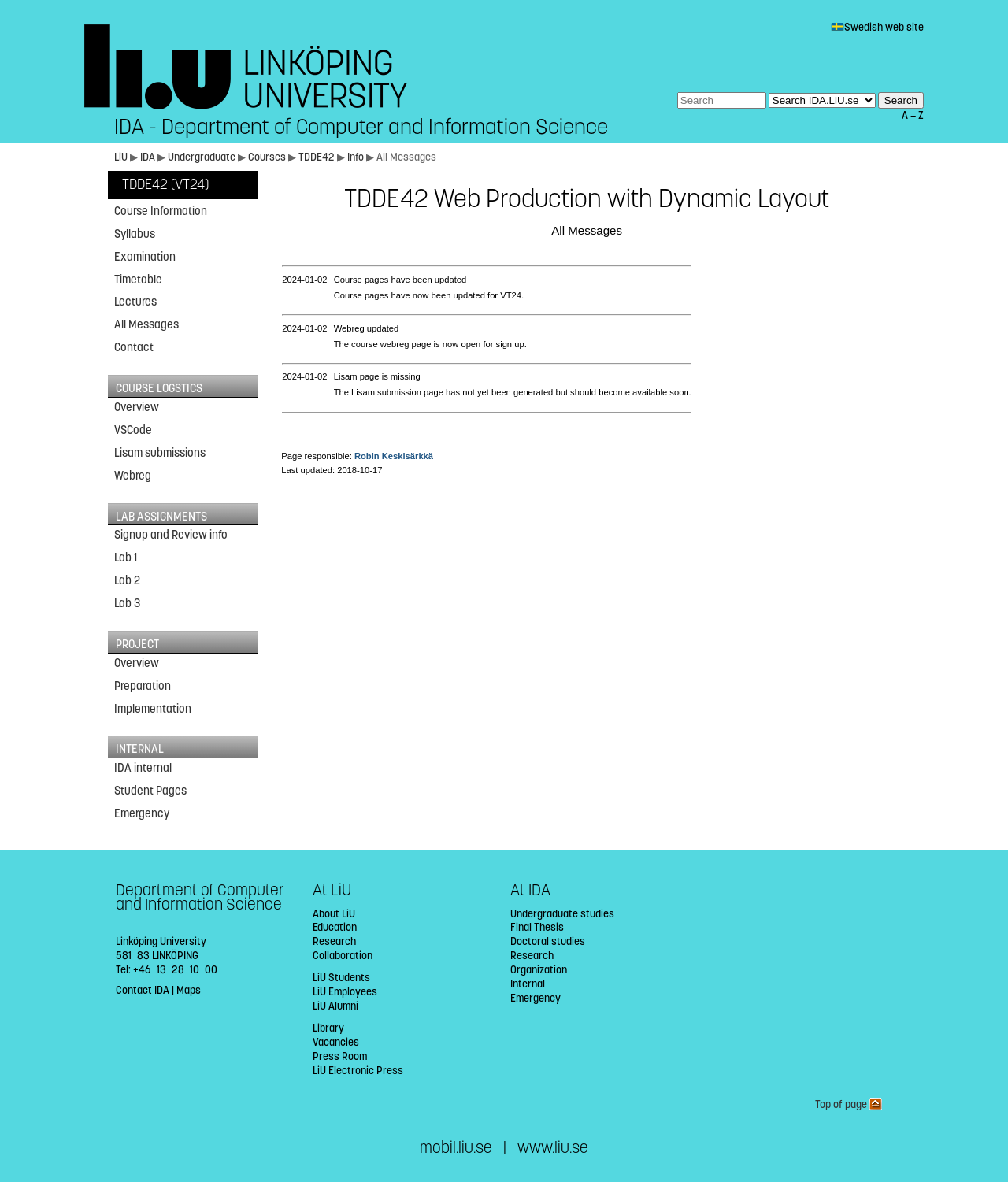Bounding box coordinates are specified in the format (top-left x, top-left y, bottom-right x, bottom-right y). All values are floating point numbers bounded between 0 and 1. Please provide the bounding box coordinate of the region this sentence describes: parent_node: Search IDA.LiU.se title="Search" value="Search"

[0.871, 0.078, 0.916, 0.092]